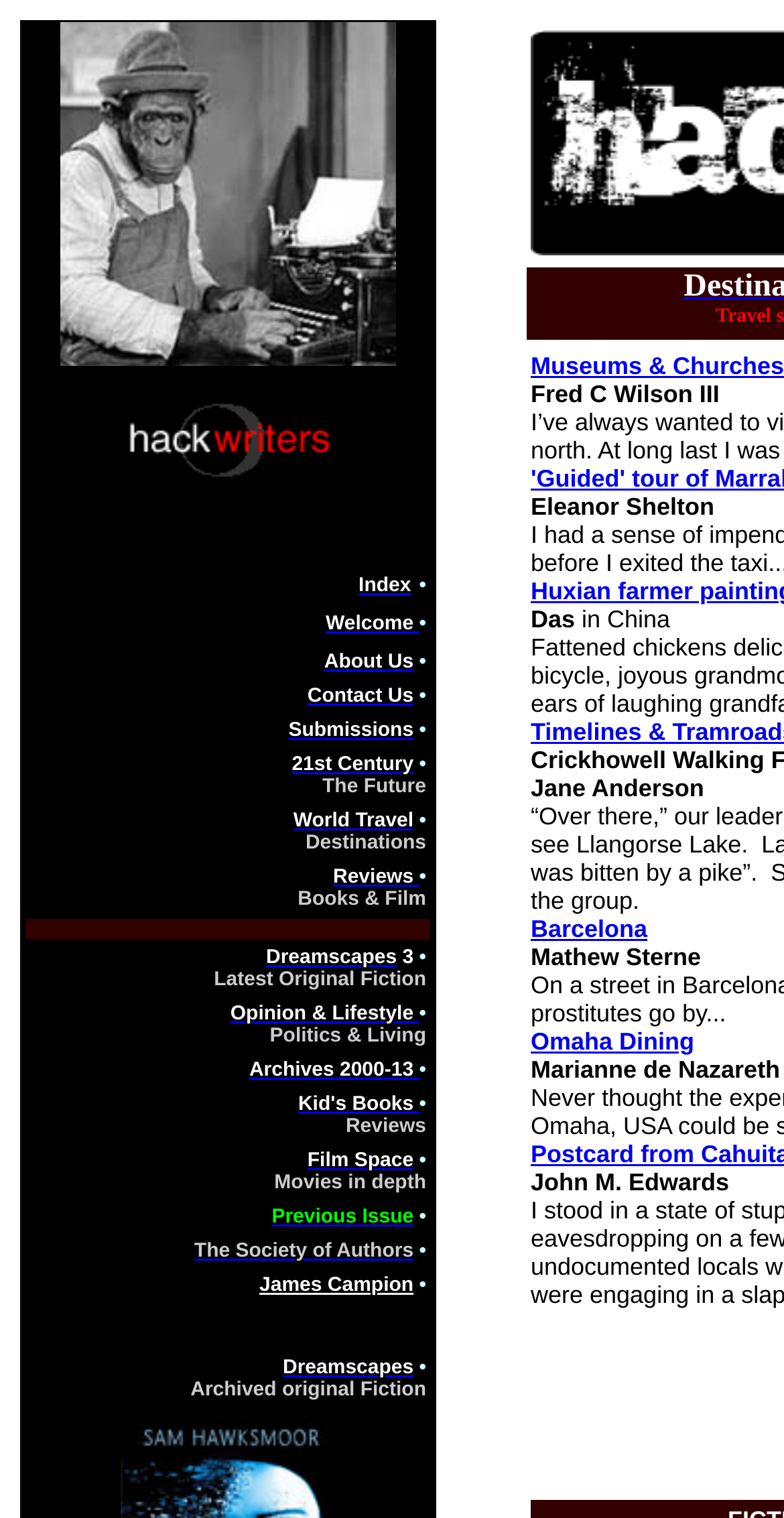Answer the question below in one word or phrase:
What is the last link in the webpage?

John M. Edwards